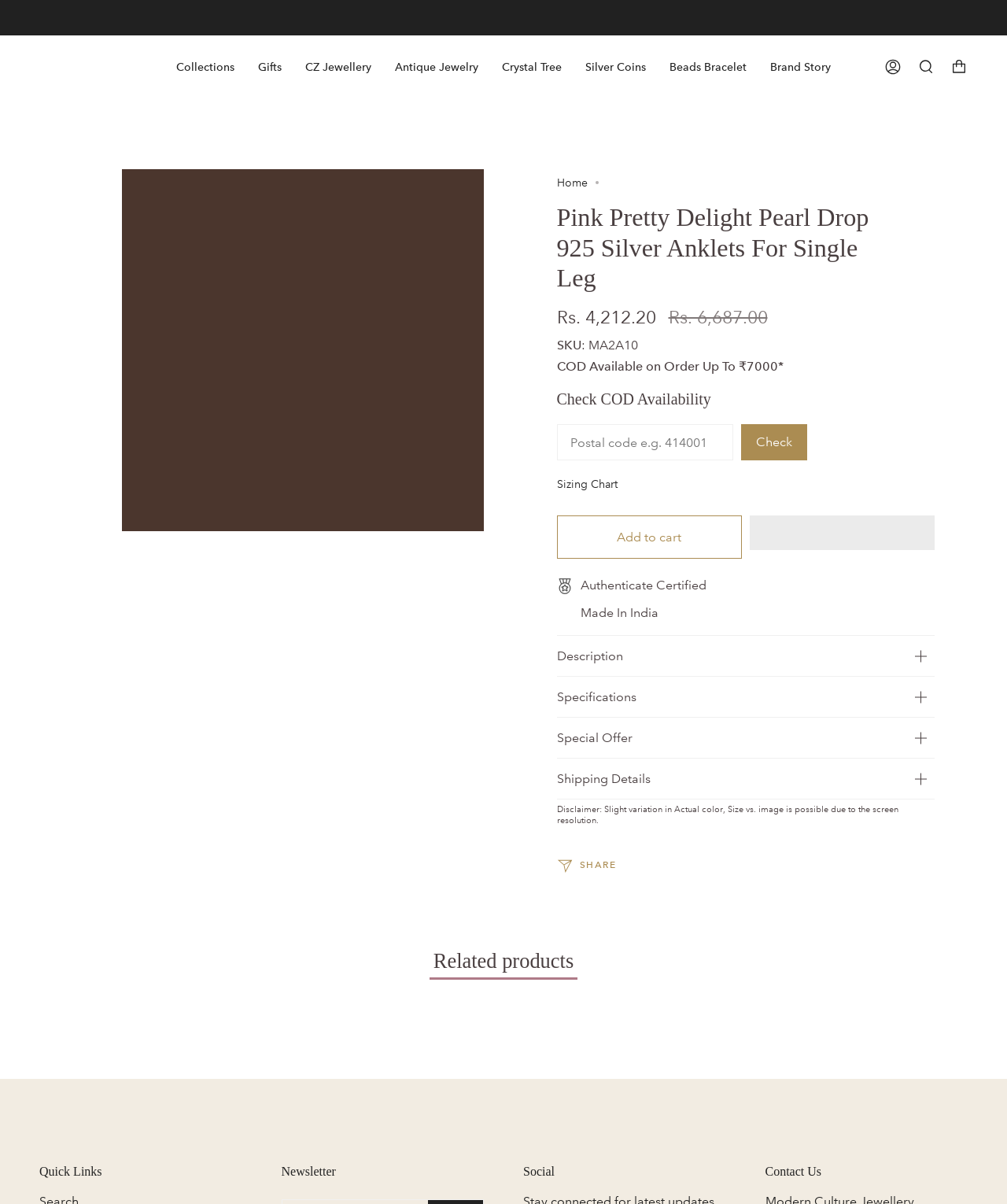Determine the webpage's heading and output its text content.

Pink Pretty Delight Pearl Drop 925 Silver Anklets For Single Leg